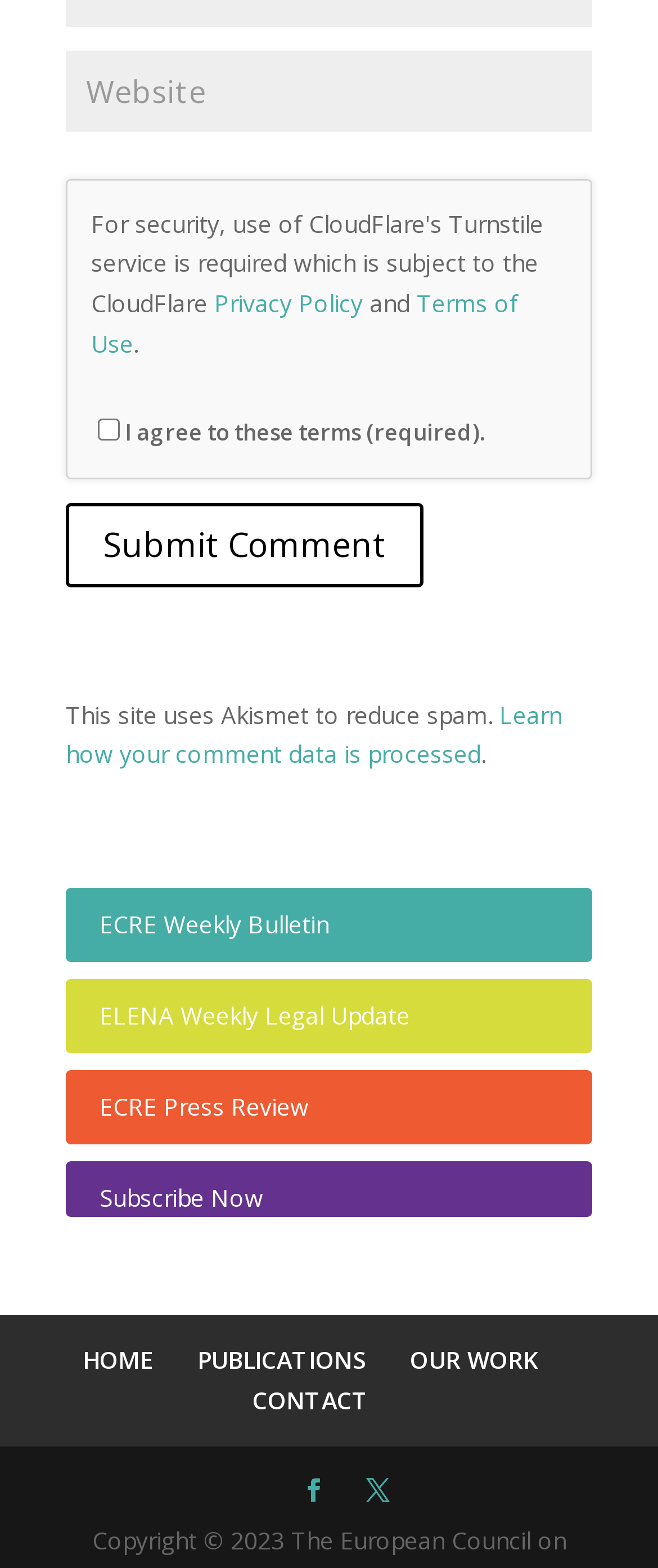Please identify the bounding box coordinates of the element's region that should be clicked to execute the following instruction: "Enter website". The bounding box coordinates must be four float numbers between 0 and 1, i.e., [left, top, right, bottom].

[0.1, 0.032, 0.9, 0.084]